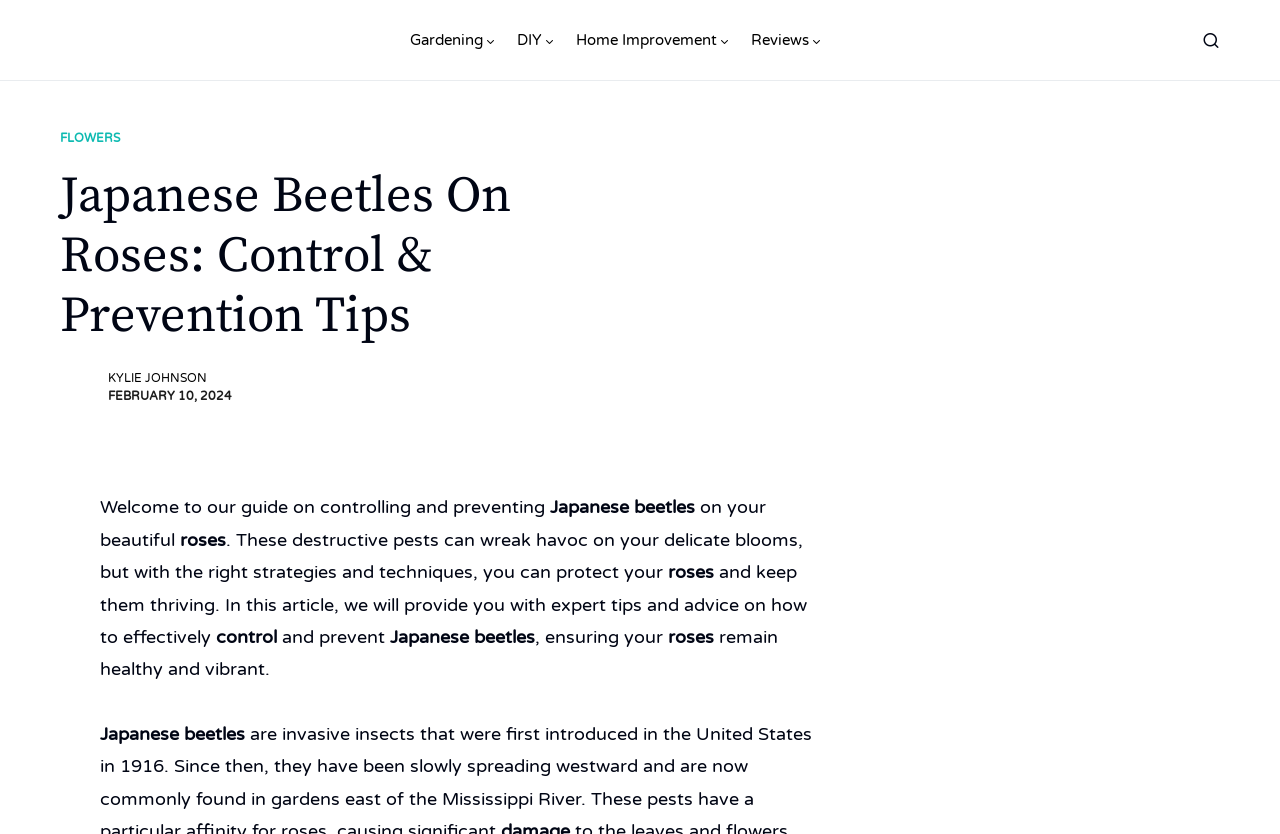Identify the bounding box coordinates for the element you need to click to achieve the following task: "View Wishlist". Provide the bounding box coordinates as four float numbers between 0 and 1, in the form [left, top, right, bottom].

None